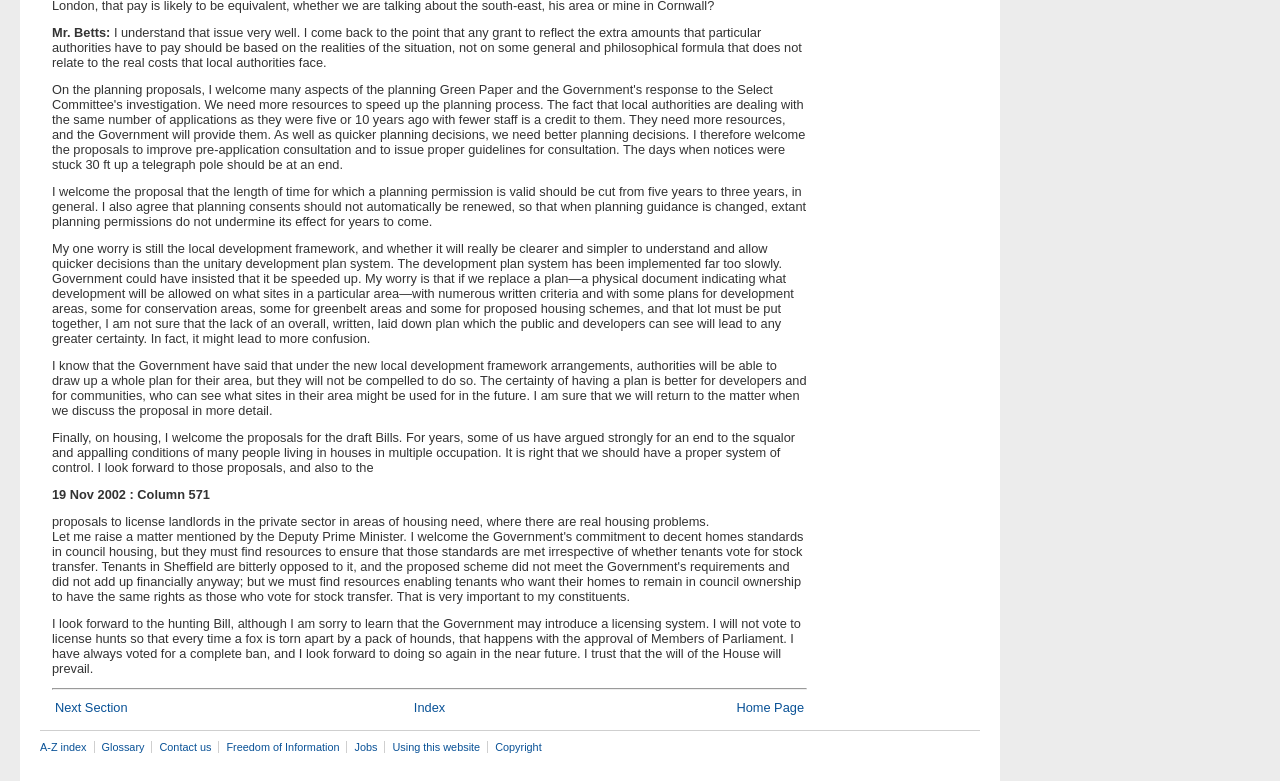Who is speaking in the text?
Using the information presented in the image, please offer a detailed response to the question.

The text starts with 'Mr. Betts:' which indicates that Mr. Betts is the speaker. The subsequent text is a quote from him, discussing various topics.